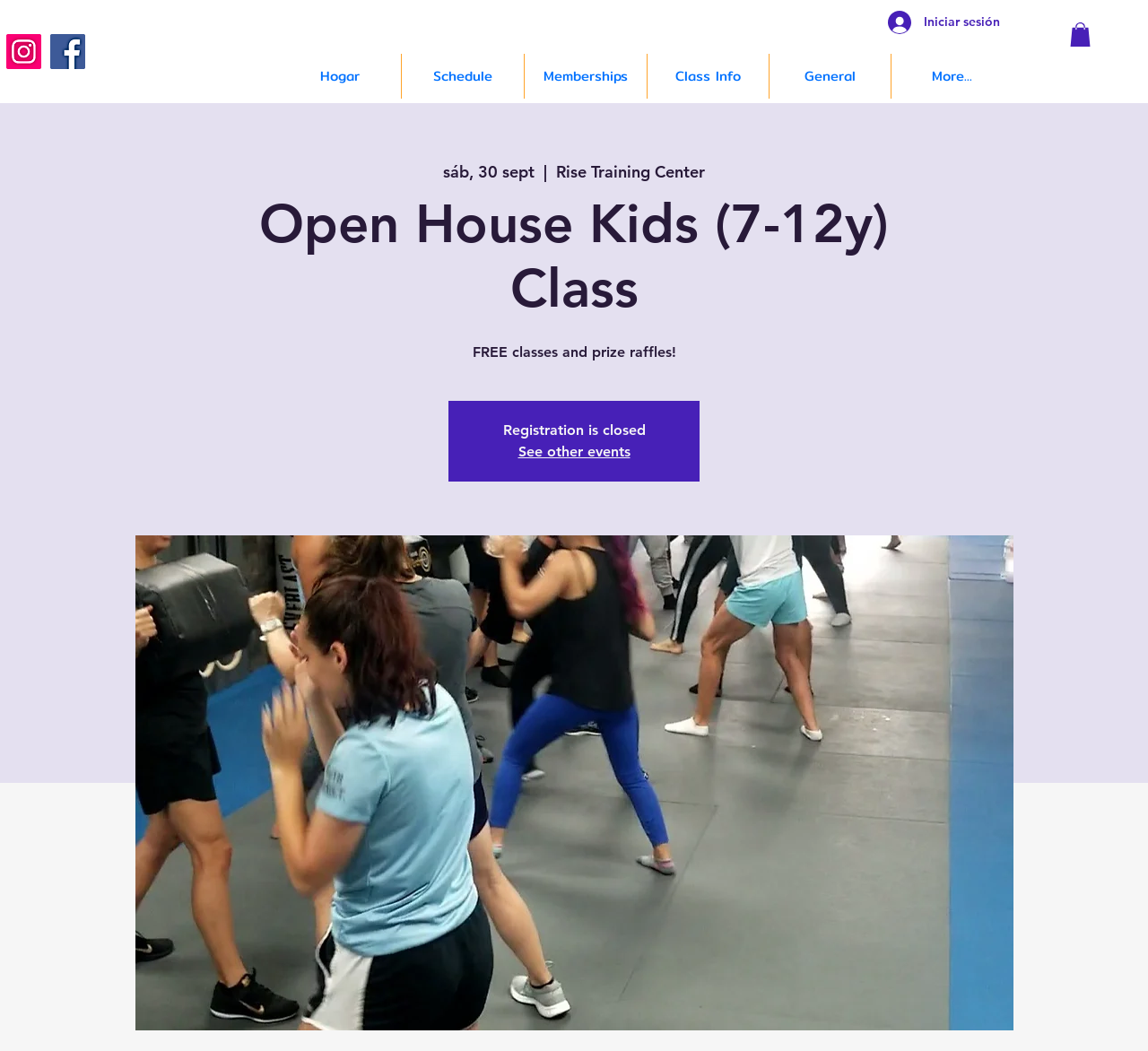Describe all the key features of the webpage in detail.

The webpage is about an Open House Kids class at the Rise Training Center, specifically for children aged 7-12 years old. At the top left corner, there is a social media bar with links to Instagram and Facebook, each accompanied by an image of the respective social media platform's logo. 

On the top right side, there are two buttons: "Iniciar sesión" (Sign in) and another button with no text. The "Iniciar sesión" button has an image inside it.

Below the social media bar, there is a navigation menu with links to different sections of the website, including "Hogar" (Home), "Schedule", "Memberships", "Class Info", "General", and "More...". The "More..." section has a dropdown menu with additional options.

The main content of the webpage is about the Open House Kids class, with a heading that reads "Open House Kids (7-12y) Class". Below the heading, there is a promotional text that says "FREE classes and prize raffles!". 

Further down, there is a notice that says "Registration is closed". Below that, there is a link to "See other events". On the right side of the page, there is a large image related to the Open House Kids class, which takes up most of the bottom half of the page.